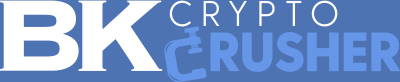What is symbolized by the crushing mechanism in the logo?
Examine the webpage screenshot and provide an in-depth answer to the question.

The caption explains that the crushing mechanism in the logo symbolizes strength and impact in the cryptocurrency market, suggesting that the platform aims to make a significant impression in the crypto trading world.